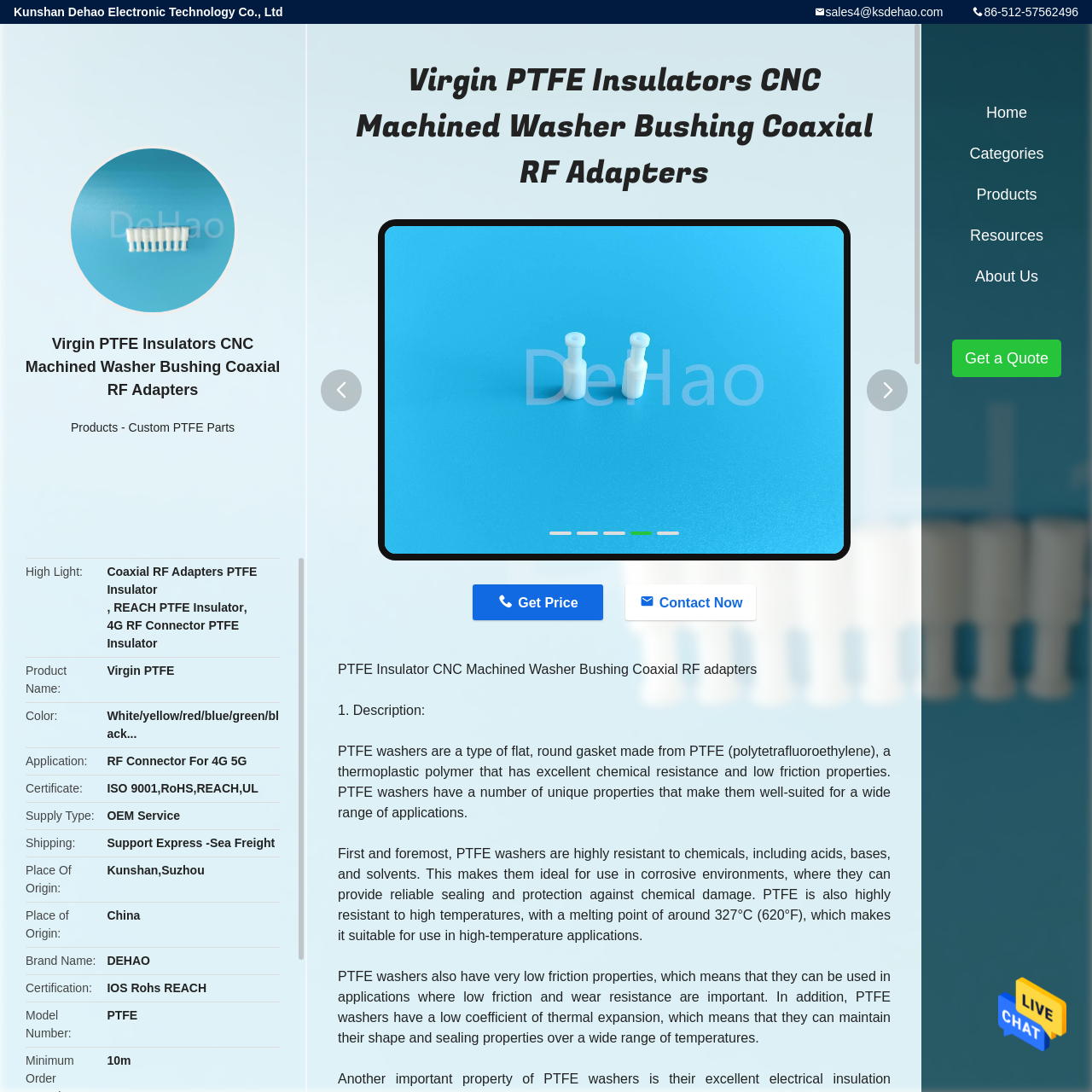Locate the bounding box coordinates of the clickable area needed to fulfill the instruction: "Get a quote".

[0.872, 0.311, 0.972, 0.345]